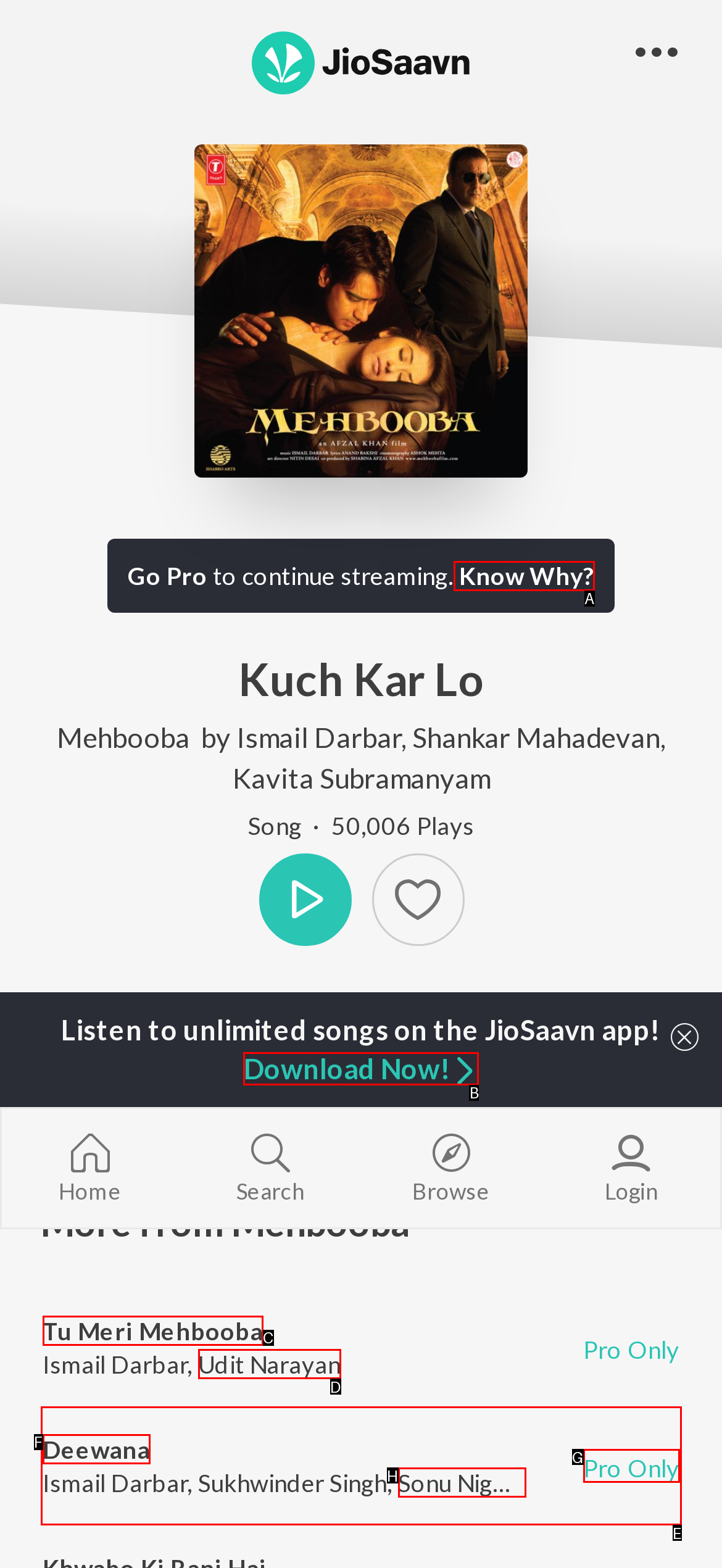Tell me which letter I should select to achieve the following goal: Download the JioSaavn app
Answer with the corresponding letter from the provided options directly.

B